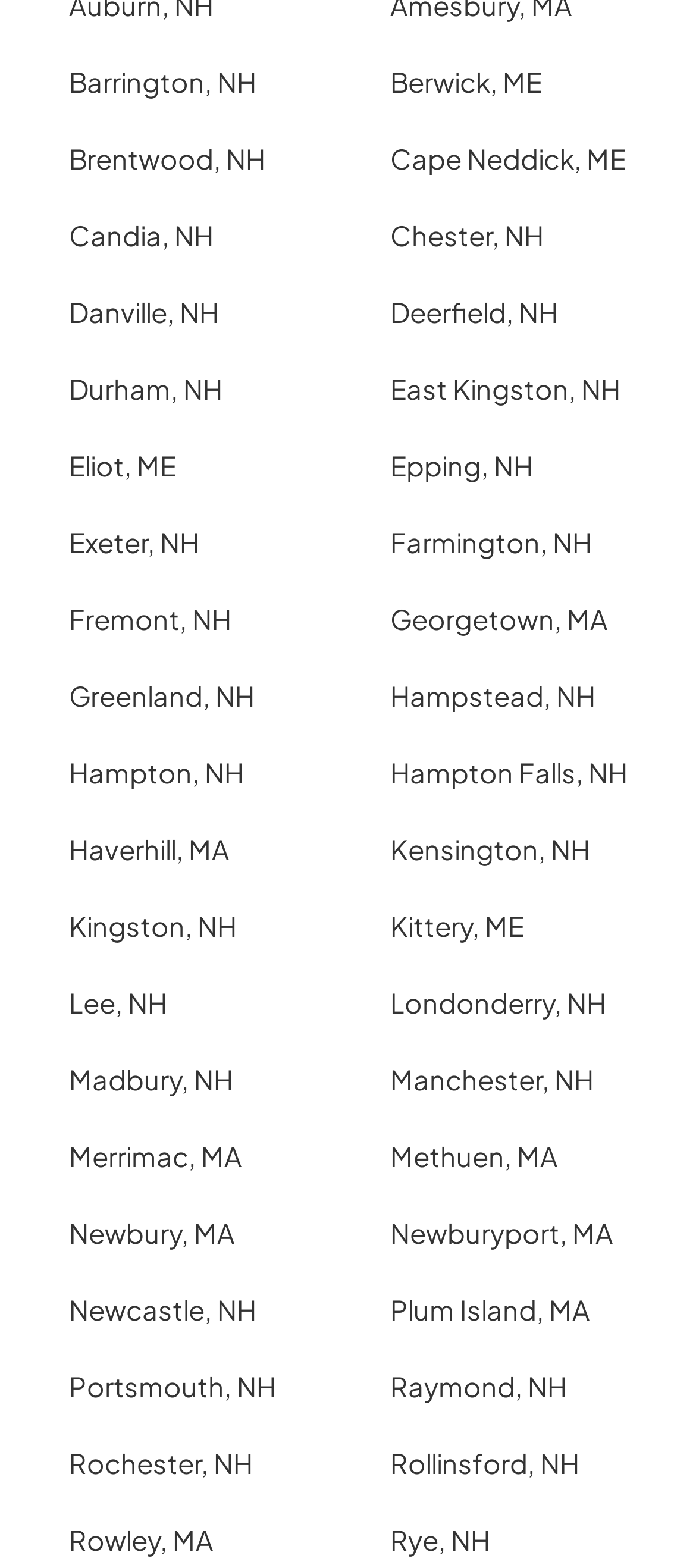What is the common prefix of the link texts?
Please respond to the question with as much detail as possible.

I examined the OCR text of the links and found that all of them start with the word 'check', followed by a location name.